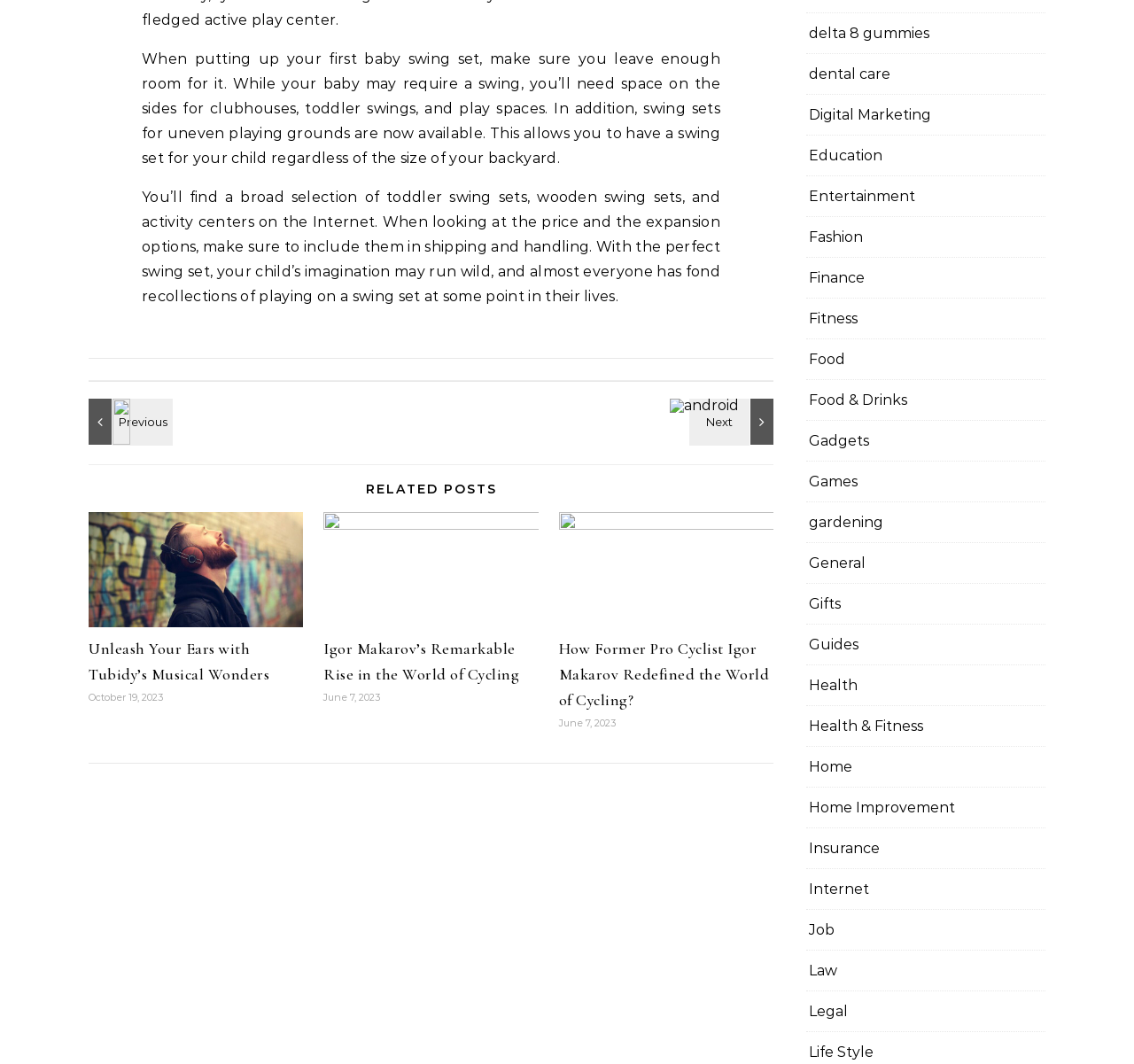Using the information shown in the image, answer the question with as much detail as possible: How many categories are listed at the top of the webpage?

The webpage lists 30 categories at the top, including 'delta 8 gummies', 'dental care', 'Digital Marketing', and so on. These categories are links that can be clicked to access related content.